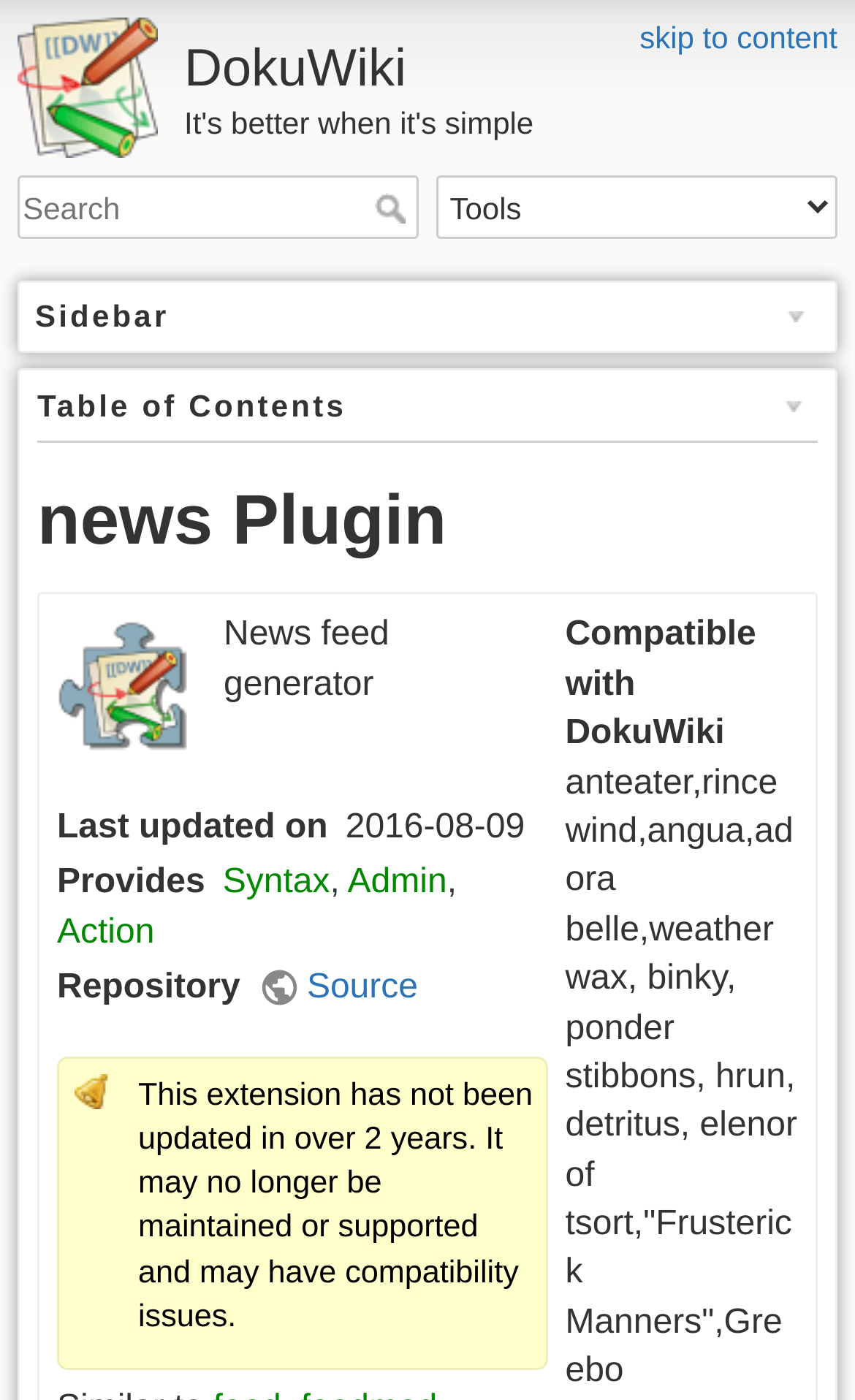Please respond to the question using a single word or phrase:
What is the name of the wiki platform?

DokuWiki